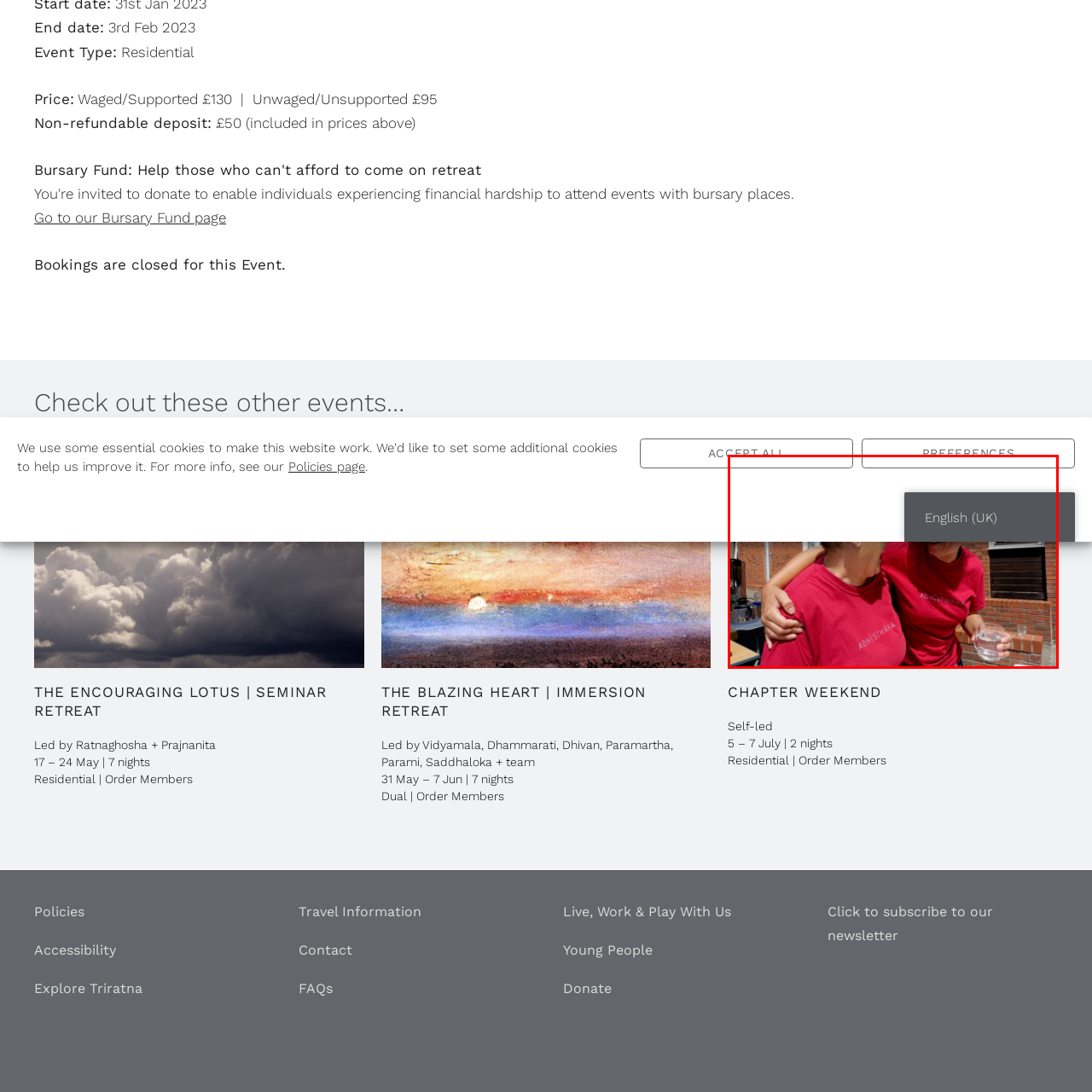Offer a detailed caption for the picture inside the red-bordered area.

The image features two individuals wearing matching red t-shirts emblazoned with the word "ADHISHTHANA." They are standing closely together, with one person wrapping her arm around the shoulder of the other, suggesting a sense of camaraderie and support. The backdrop showcases a brick building, contributing to a warm, communal atmosphere. The scene appears to be casual and friendly, likely in a setting that fosters connection, such as a retreat or community gathering.